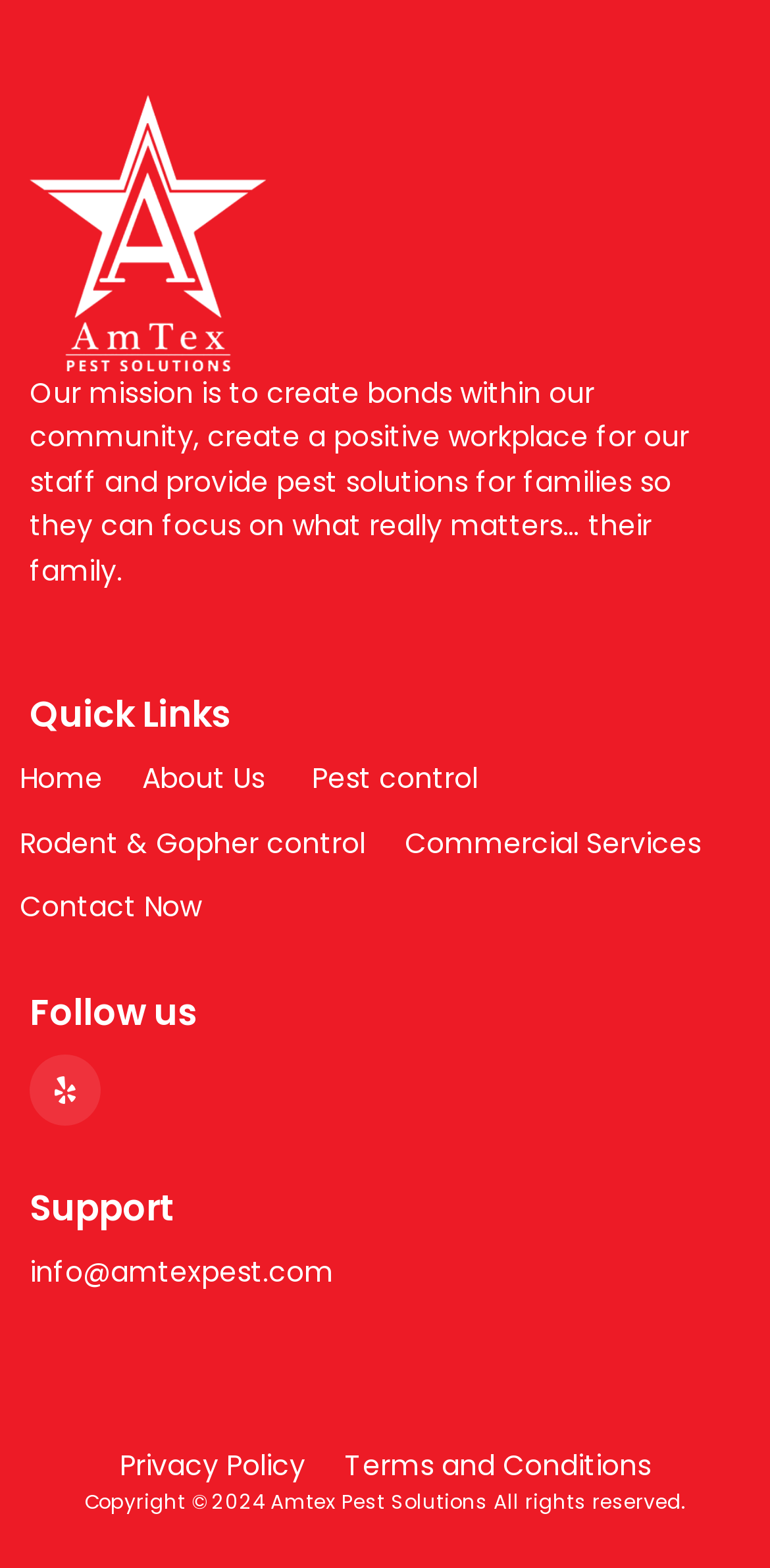Using the webpage screenshot, locate the HTML element that fits the following description and provide its bounding box: "Rodent & Gopher control".

[0.026, 0.524, 0.474, 0.552]